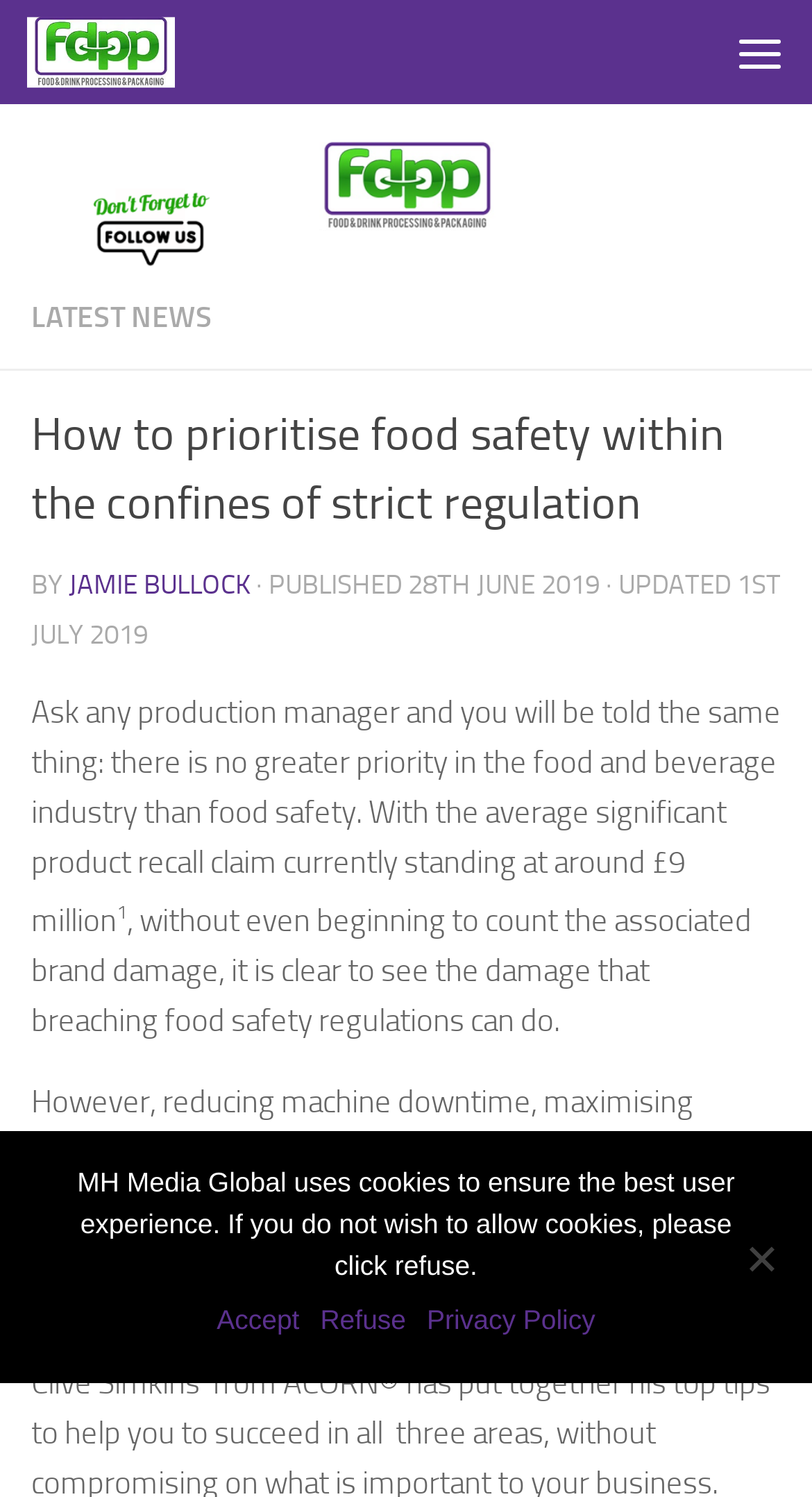Locate and provide the bounding box coordinates for the HTML element that matches this description: "Accept".

[0.267, 0.868, 0.369, 0.896]